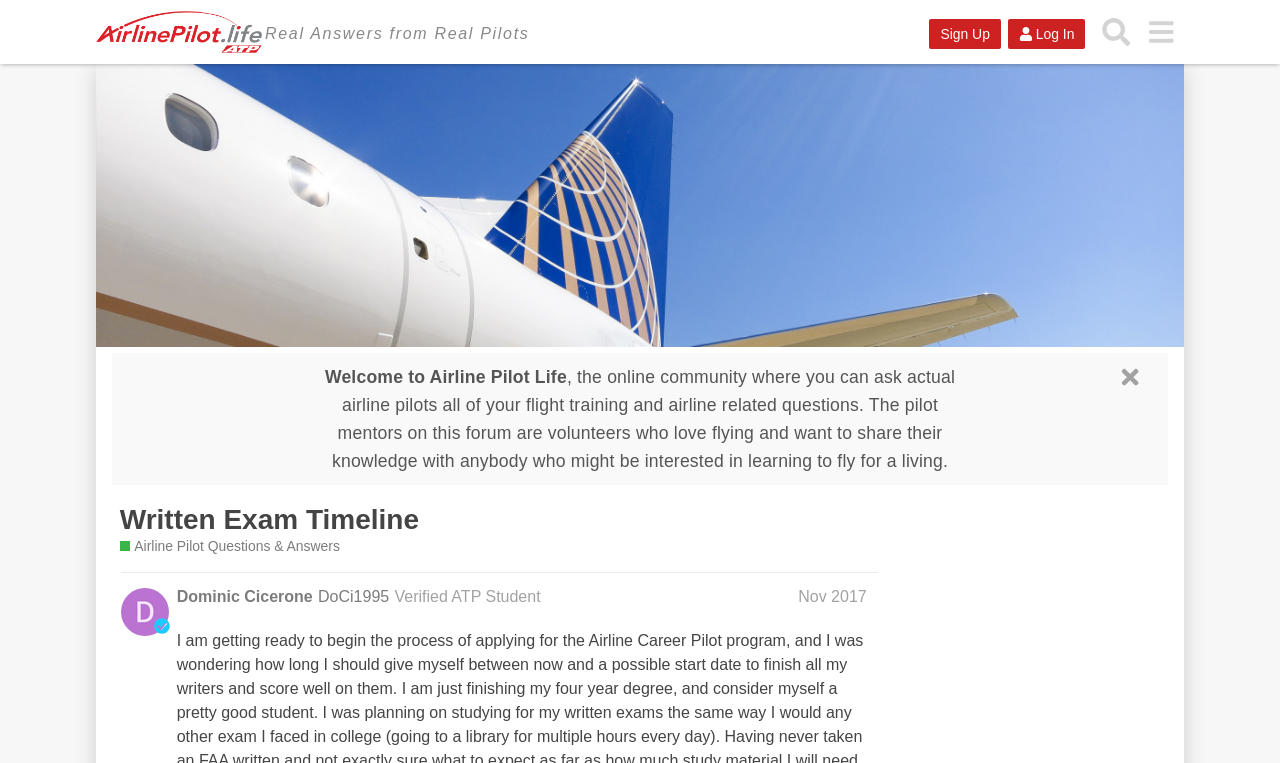Identify the bounding box coordinates of the clickable section necessary to follow the following instruction: "View the 'Written Exam Timeline'". The coordinates should be presented as four float numbers from 0 to 1, i.e., [left, top, right, bottom].

[0.094, 0.66, 0.825, 0.704]